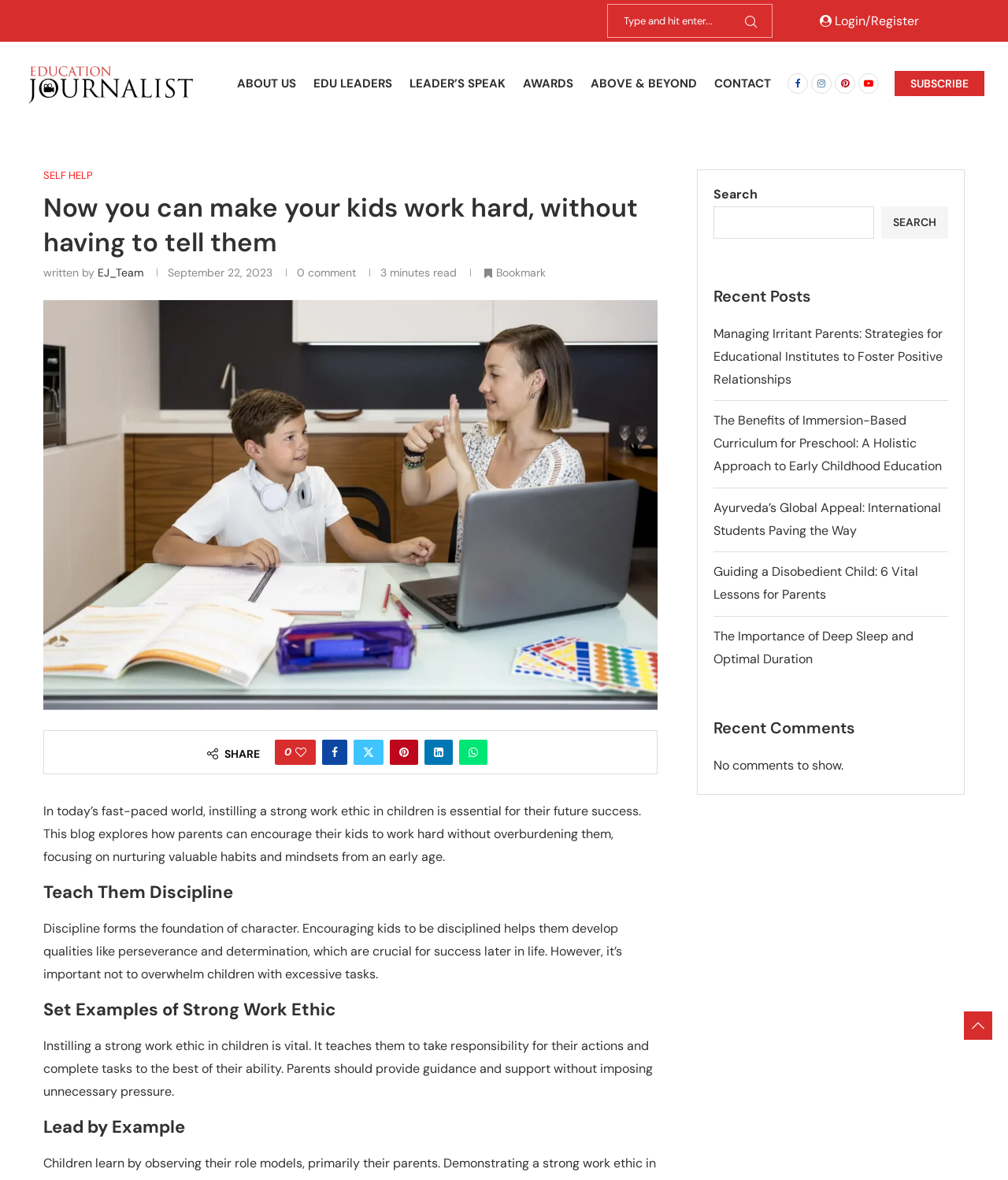Please identify the bounding box coordinates of the region to click in order to complete the given instruction: "Login or register". The coordinates should be four float numbers between 0 and 1, i.e., [left, top, right, bottom].

[0.813, 0.011, 0.912, 0.025]